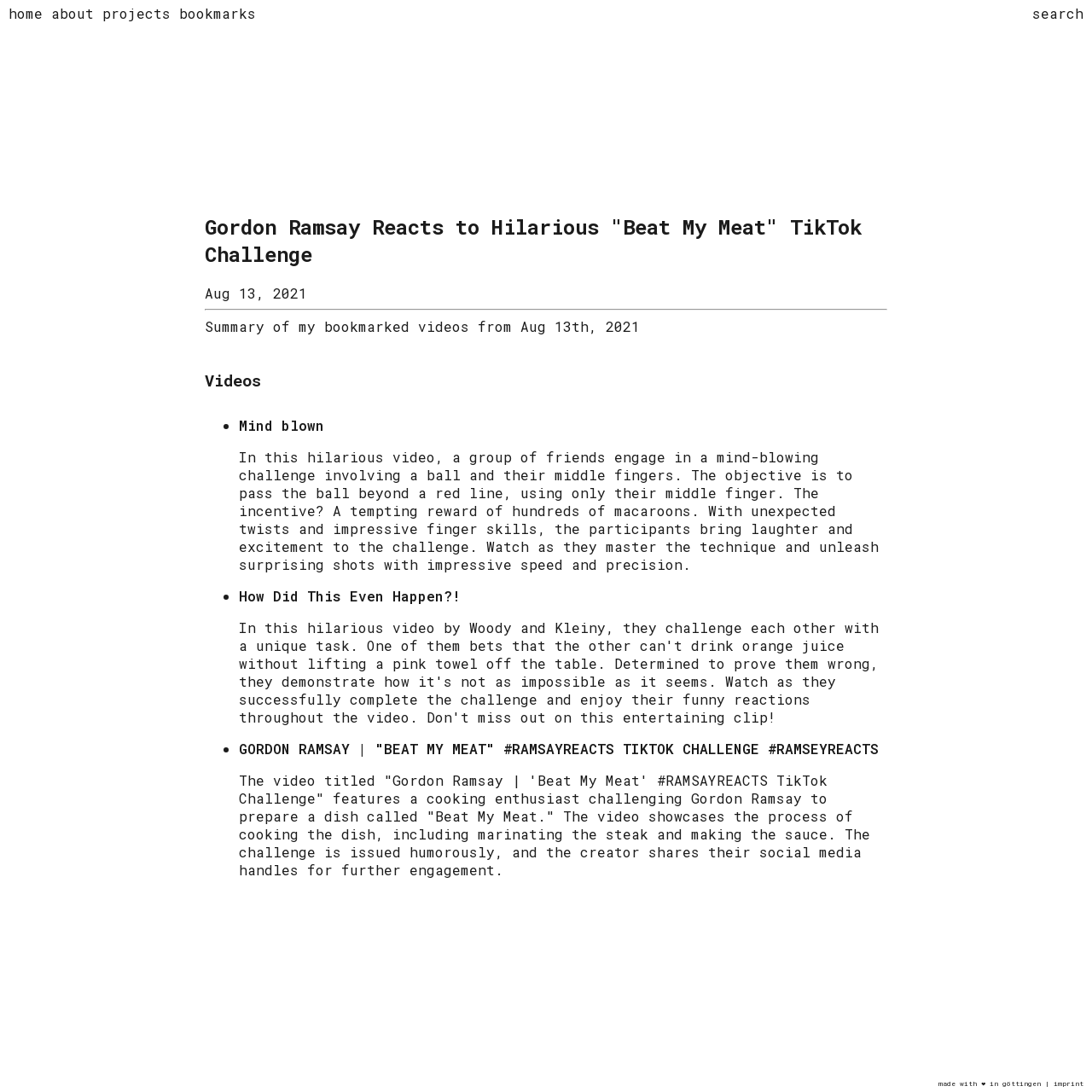Determine the bounding box coordinates for the HTML element described here: "Mind blown 🤯🤣".

[0.219, 0.382, 0.32, 0.398]